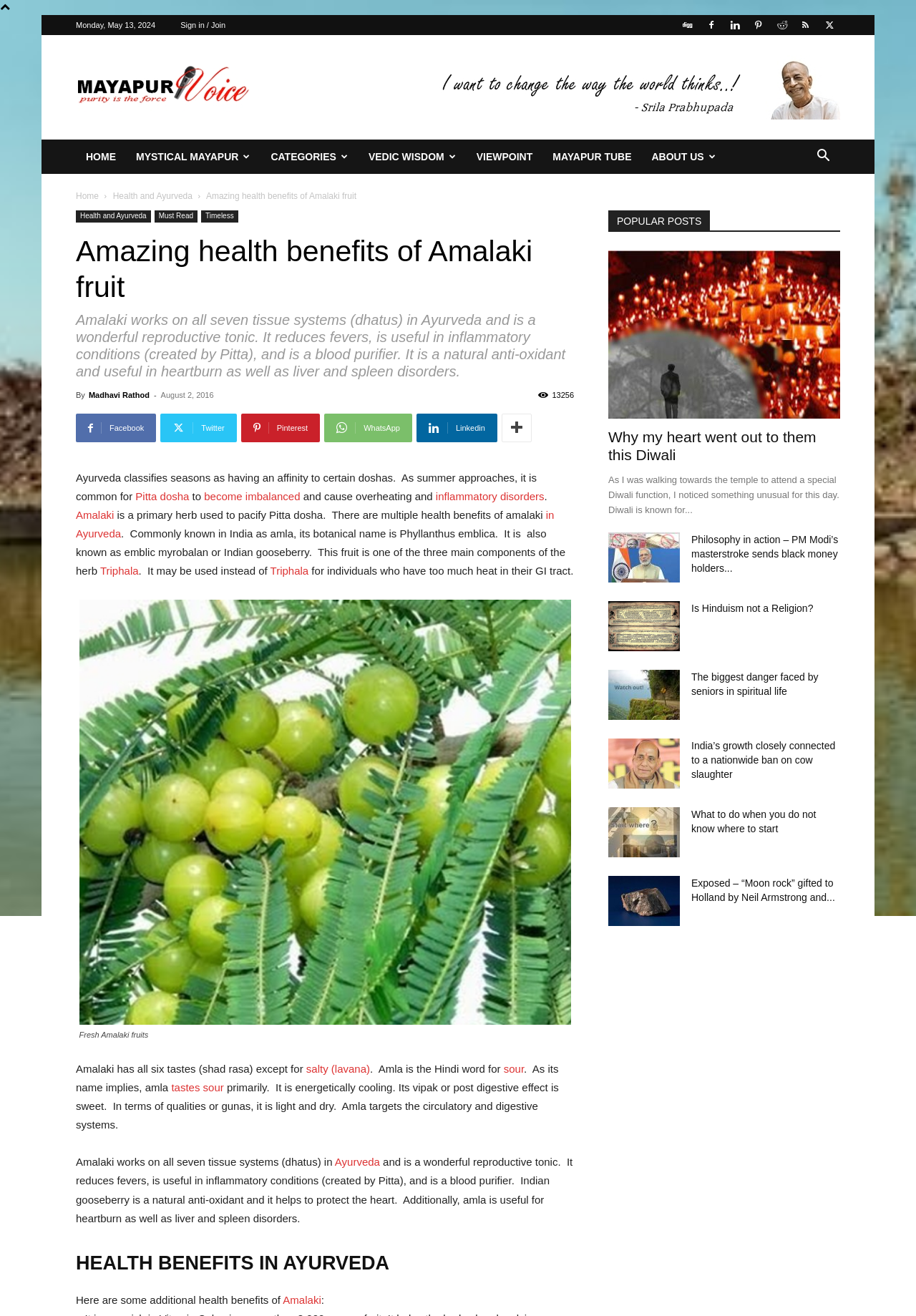Please give a succinct answer using a single word or phrase:
What is the name of the fruit discussed in the article?

Amalaki